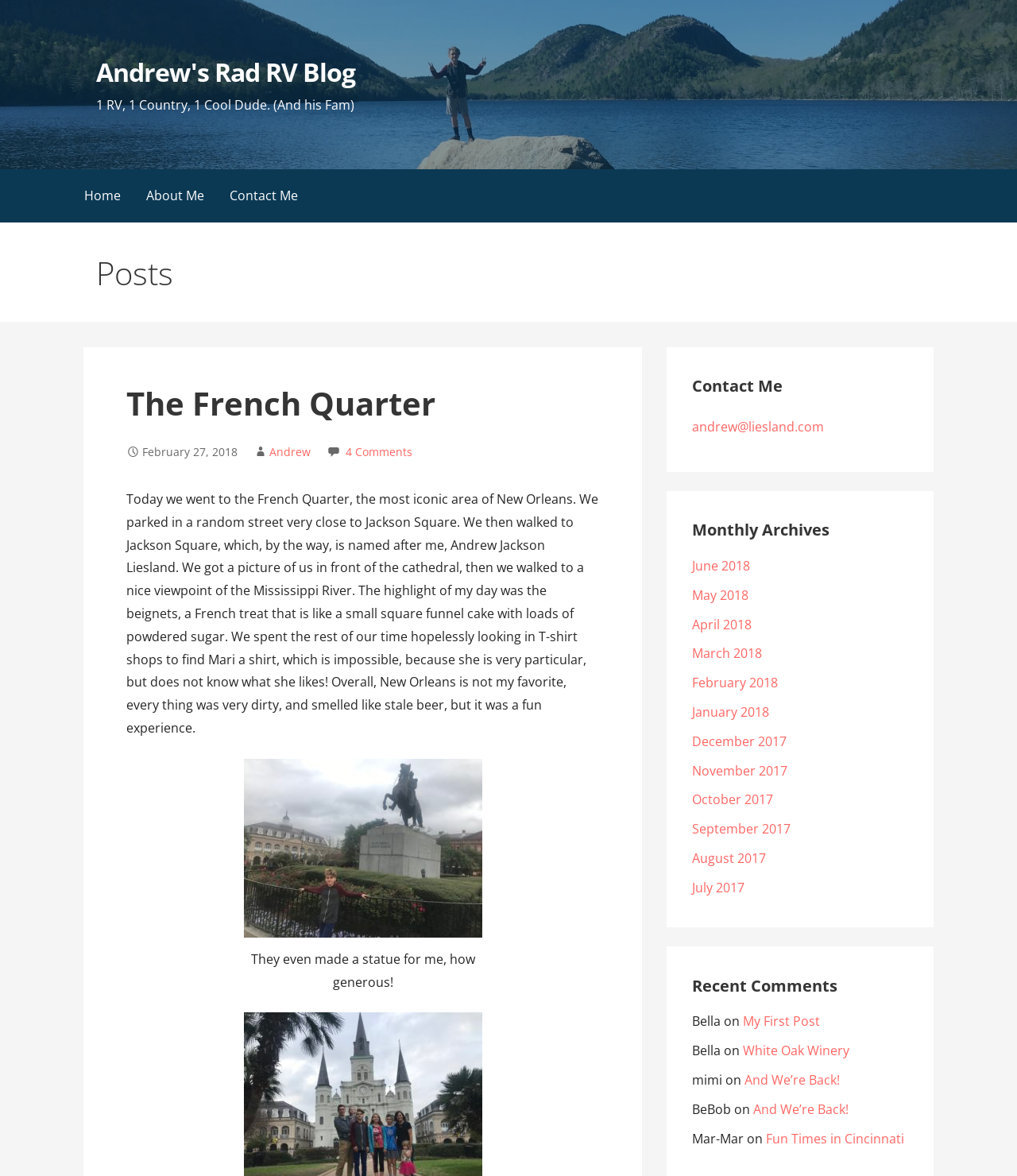Please locate the bounding box coordinates of the element that should be clicked to achieve the given instruction: "View the 'Monthly Archives' section".

[0.68, 0.441, 0.893, 0.46]